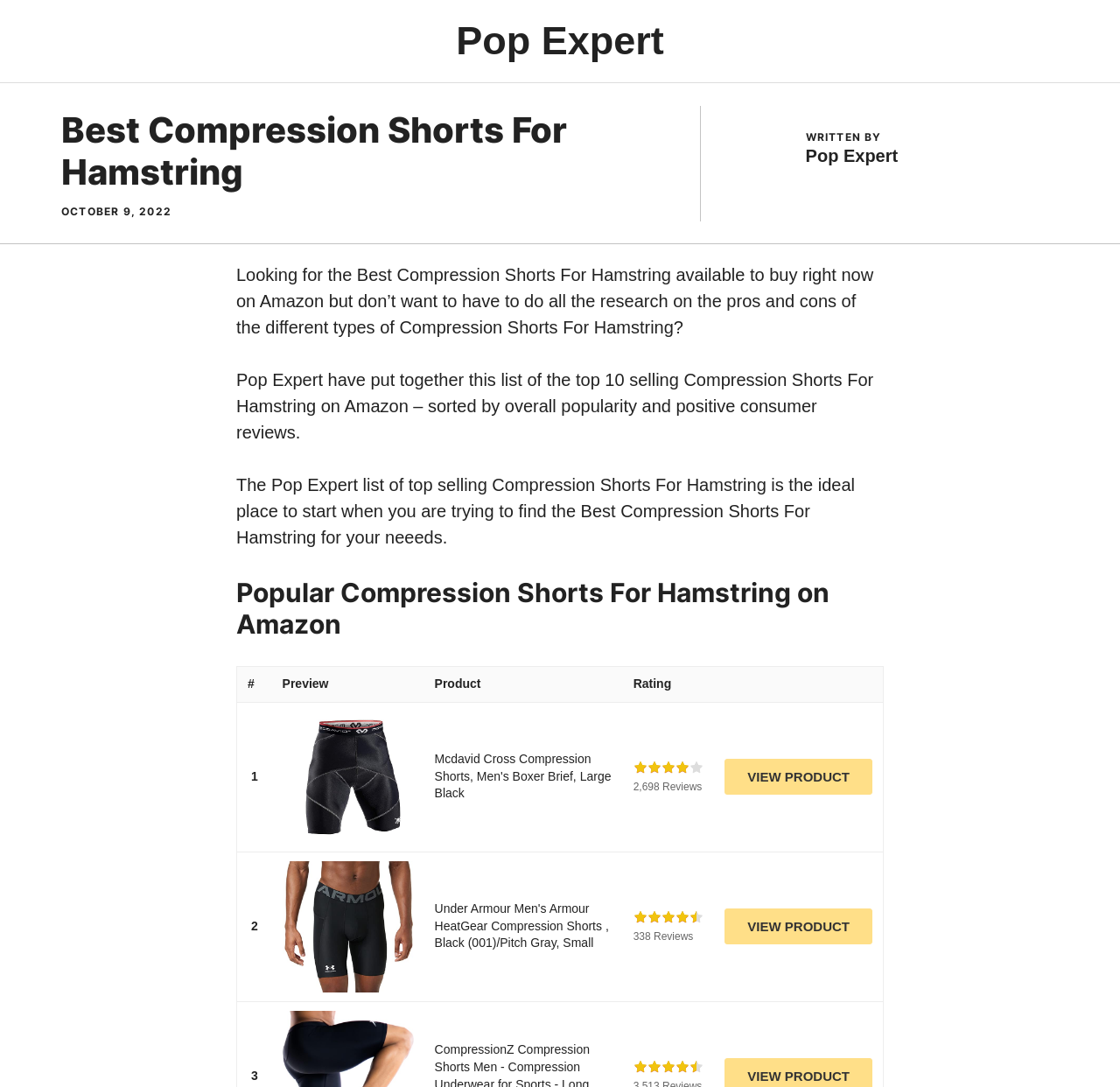Identify the bounding box coordinates of the part that should be clicked to carry out this instruction: "View the second product on the list".

[0.252, 0.792, 0.369, 0.913]